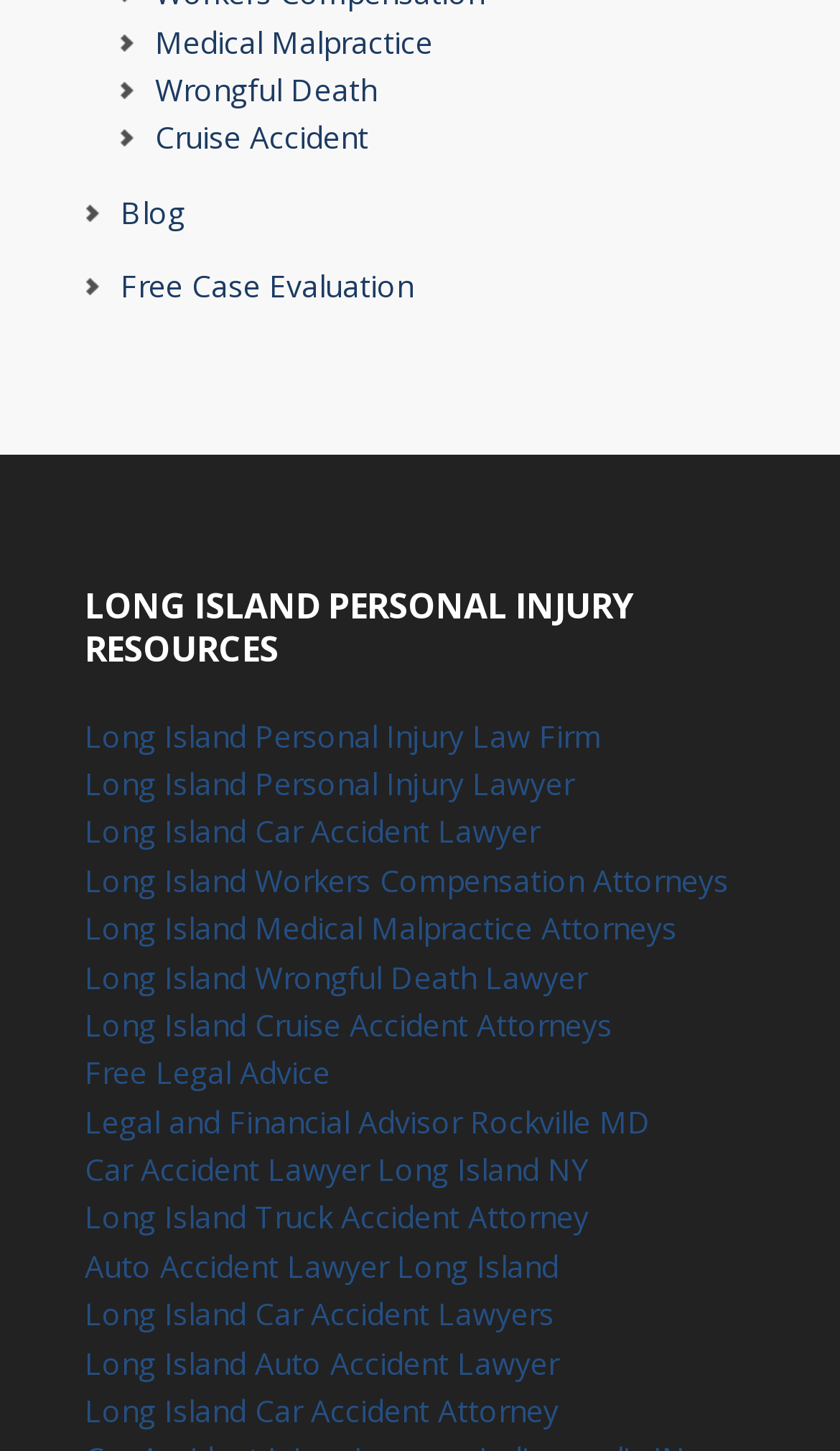Given the element description: "Blog", predict the bounding box coordinates of this UI element. The coordinates must be four float numbers between 0 and 1, given as [left, top, right, bottom].

[0.144, 0.132, 0.221, 0.16]